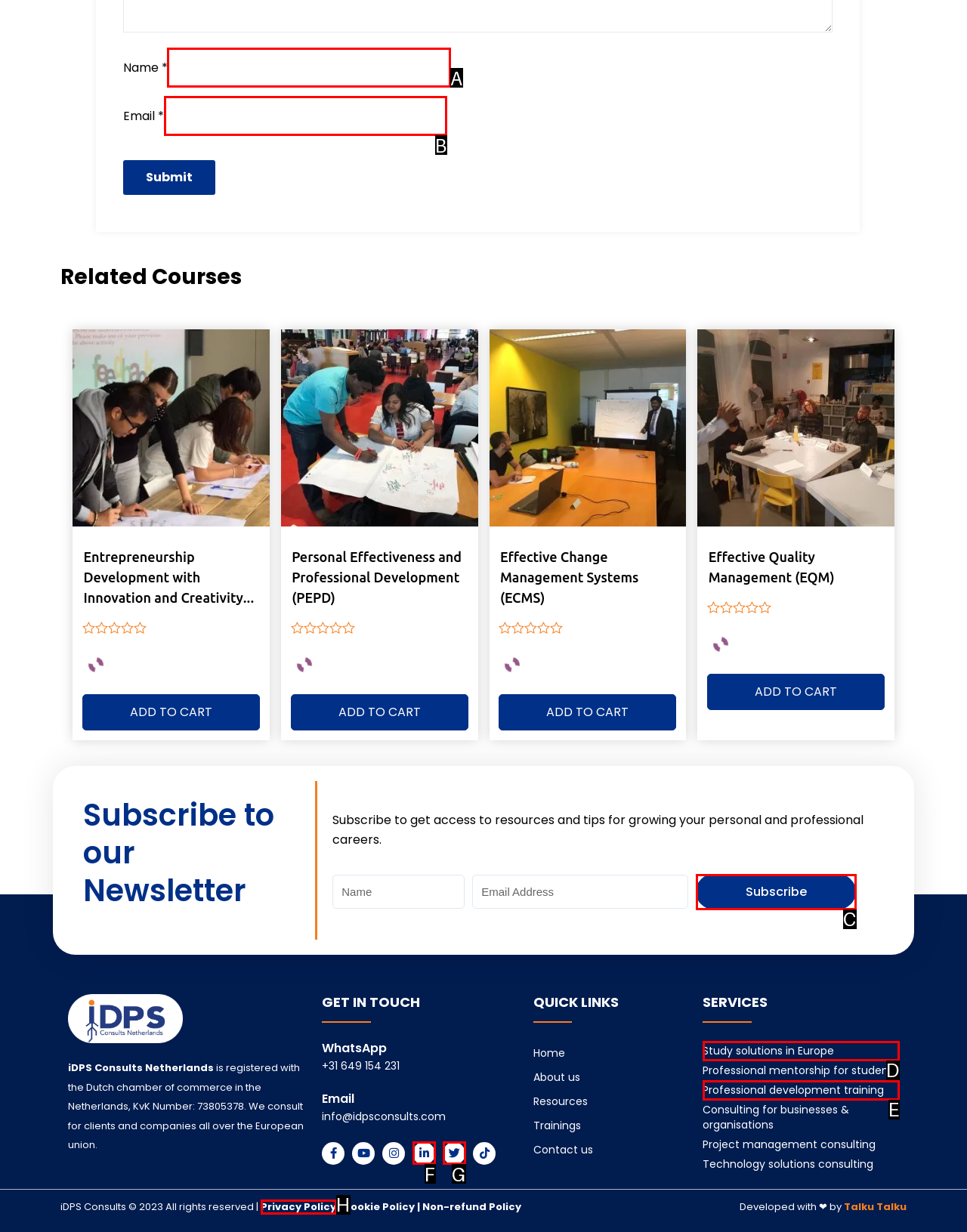Which UI element should be clicked to perform the following task: Enter name? Answer with the corresponding letter from the choices.

A